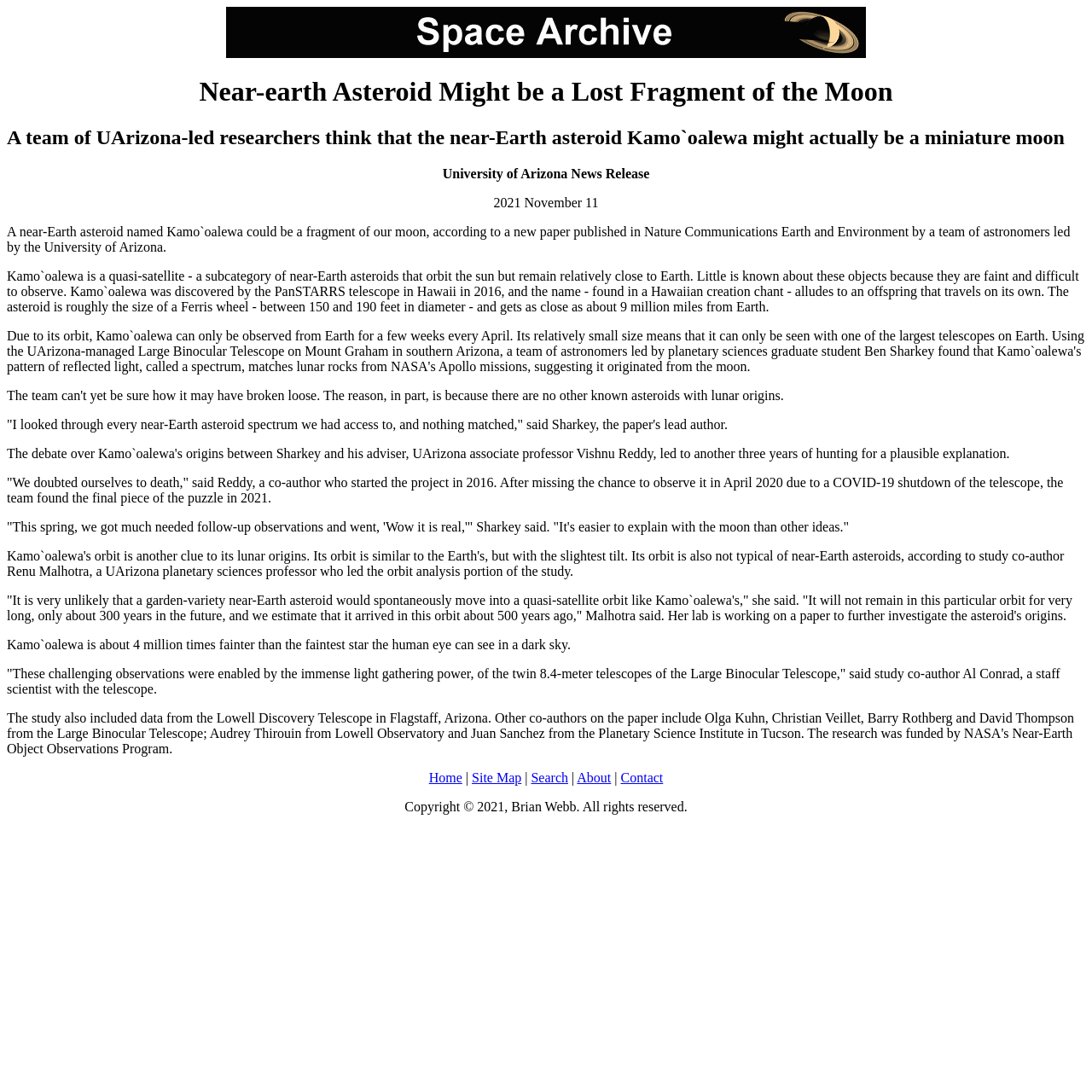Given the description Site Map, predict the bounding box coordinates of the UI element. Ensure the coordinates are in the format (top-left x, top-left y, bottom-right x, bottom-right y) and all values are between 0 and 1.

[0.432, 0.705, 0.478, 0.719]